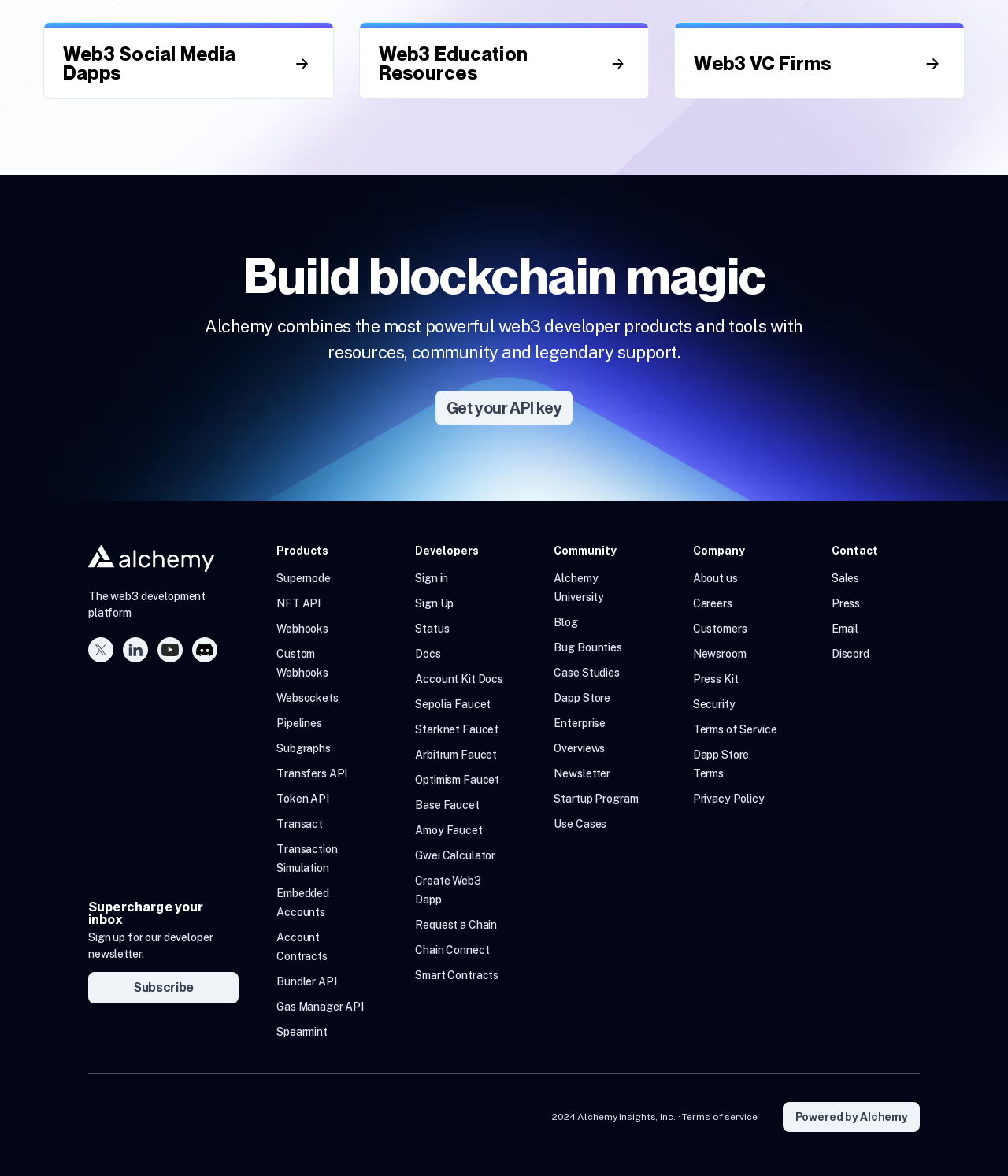Identify the bounding box coordinates of the element to click to follow this instruction: 'Click on 'Get your API key''. Ensure the coordinates are four float values between 0 and 1, provided as [left, top, right, bottom].

[0.432, 0.332, 0.568, 0.362]